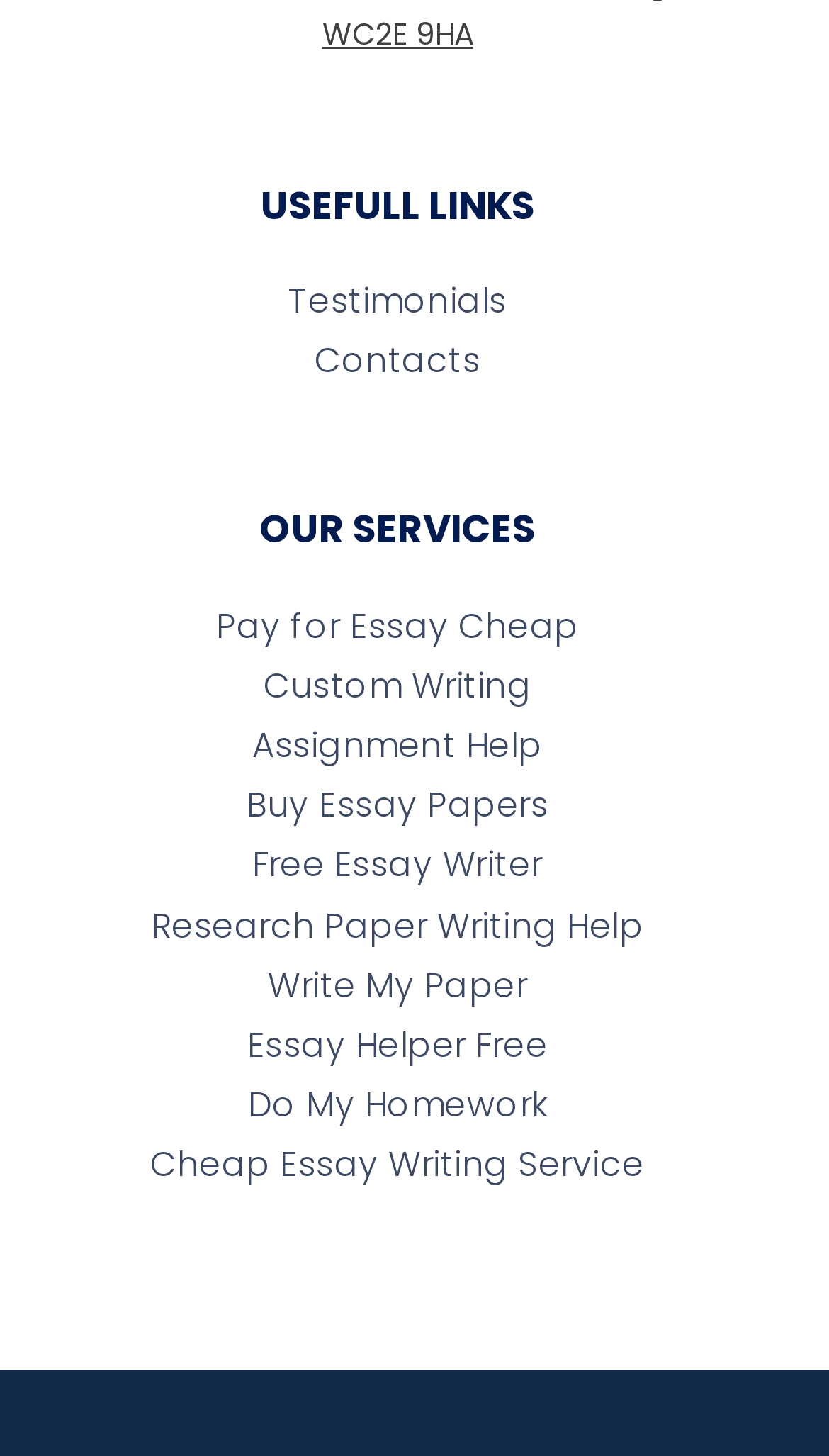Please find the bounding box coordinates of the section that needs to be clicked to achieve this instruction: "view testimonials".

[0.347, 0.19, 0.612, 0.224]